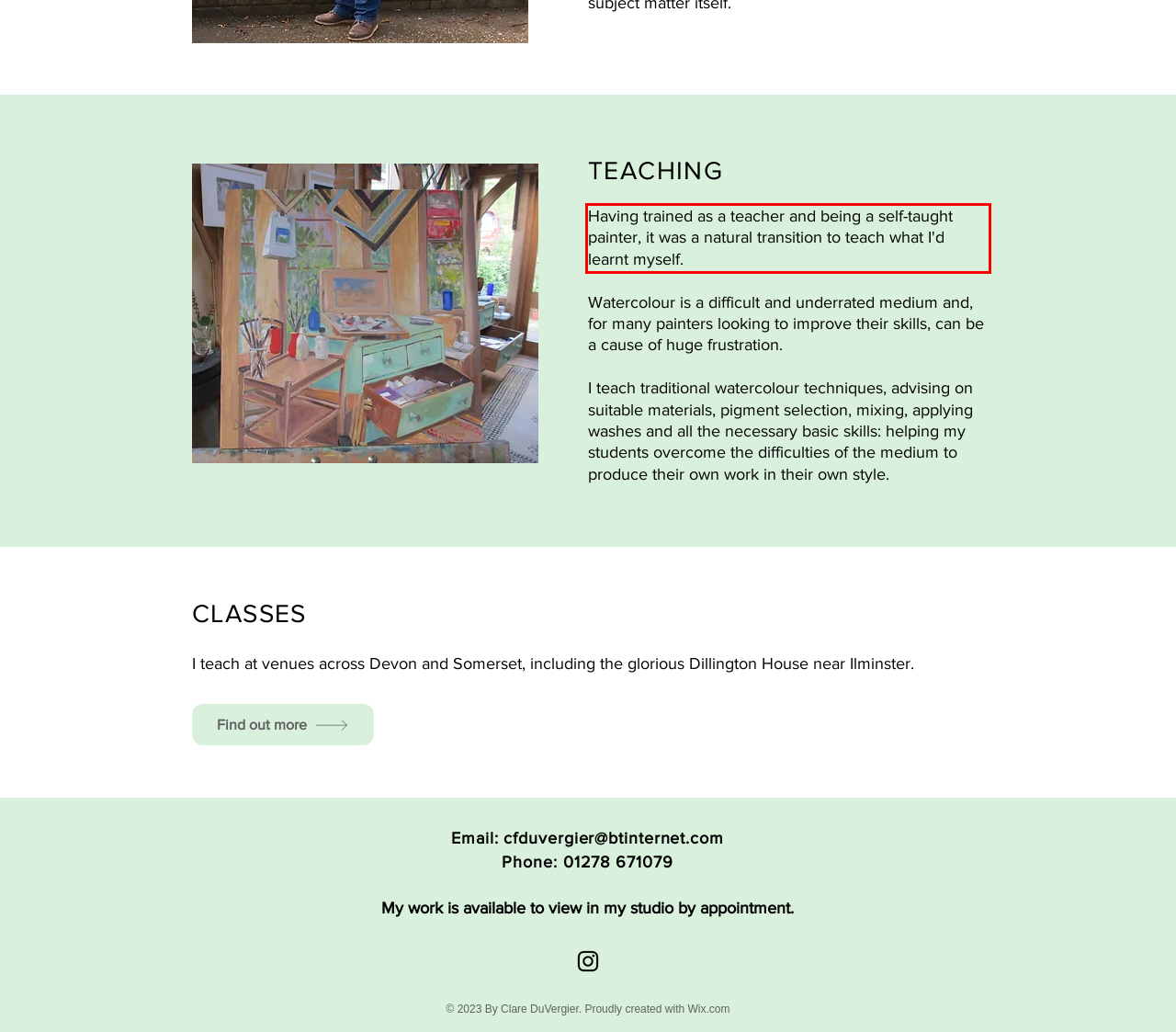You have a screenshot of a webpage with a red bounding box. Identify and extract the text content located inside the red bounding box.

Having trained as a teacher and being a self-taught painter, it was a natural transition to teach what I'd learnt myself.